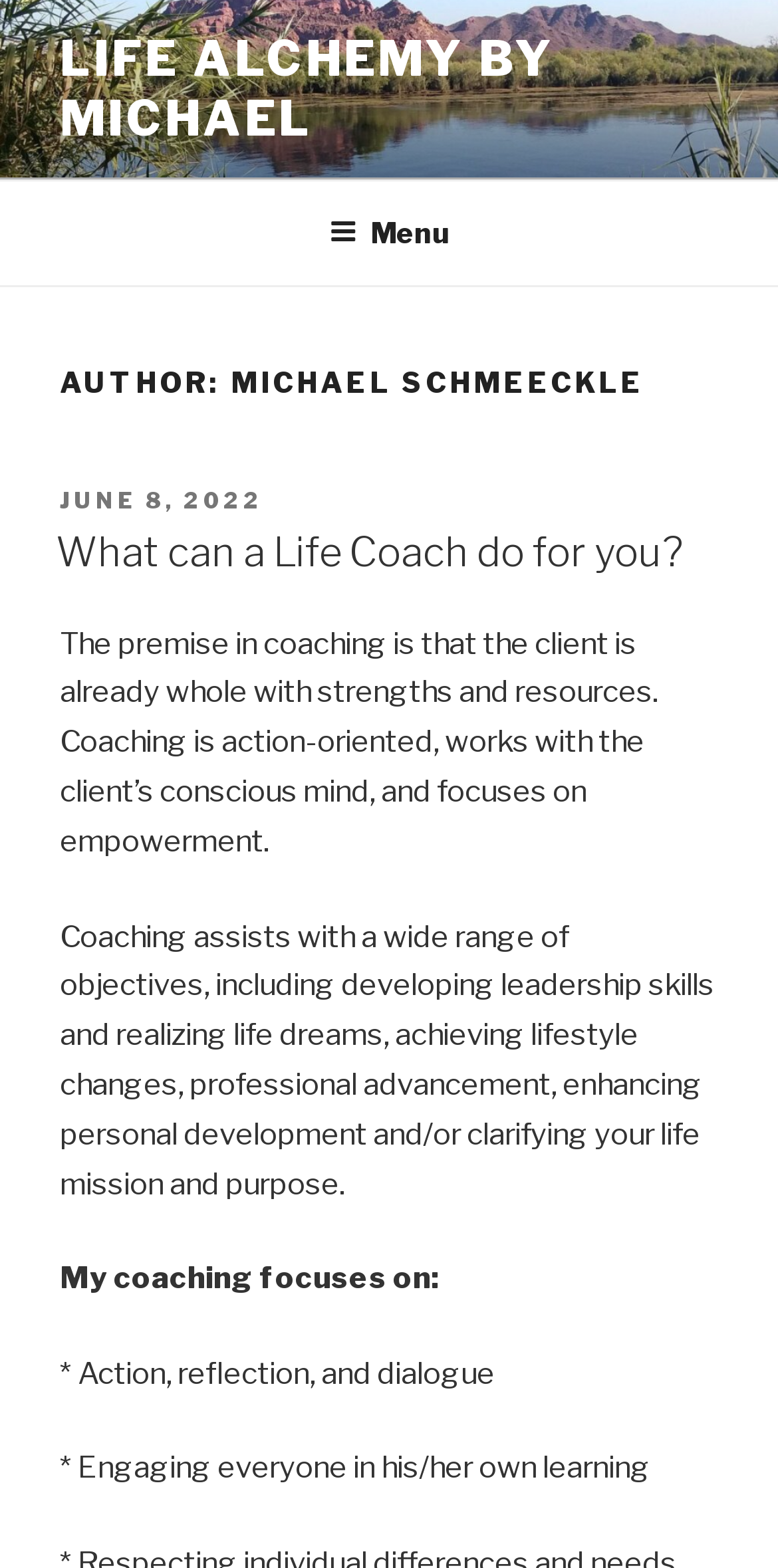Determine the bounding box of the UI element mentioned here: "Menu". The coordinates must be in the format [left, top, right, bottom] with values ranging from 0 to 1.

[0.386, 0.117, 0.614, 0.179]